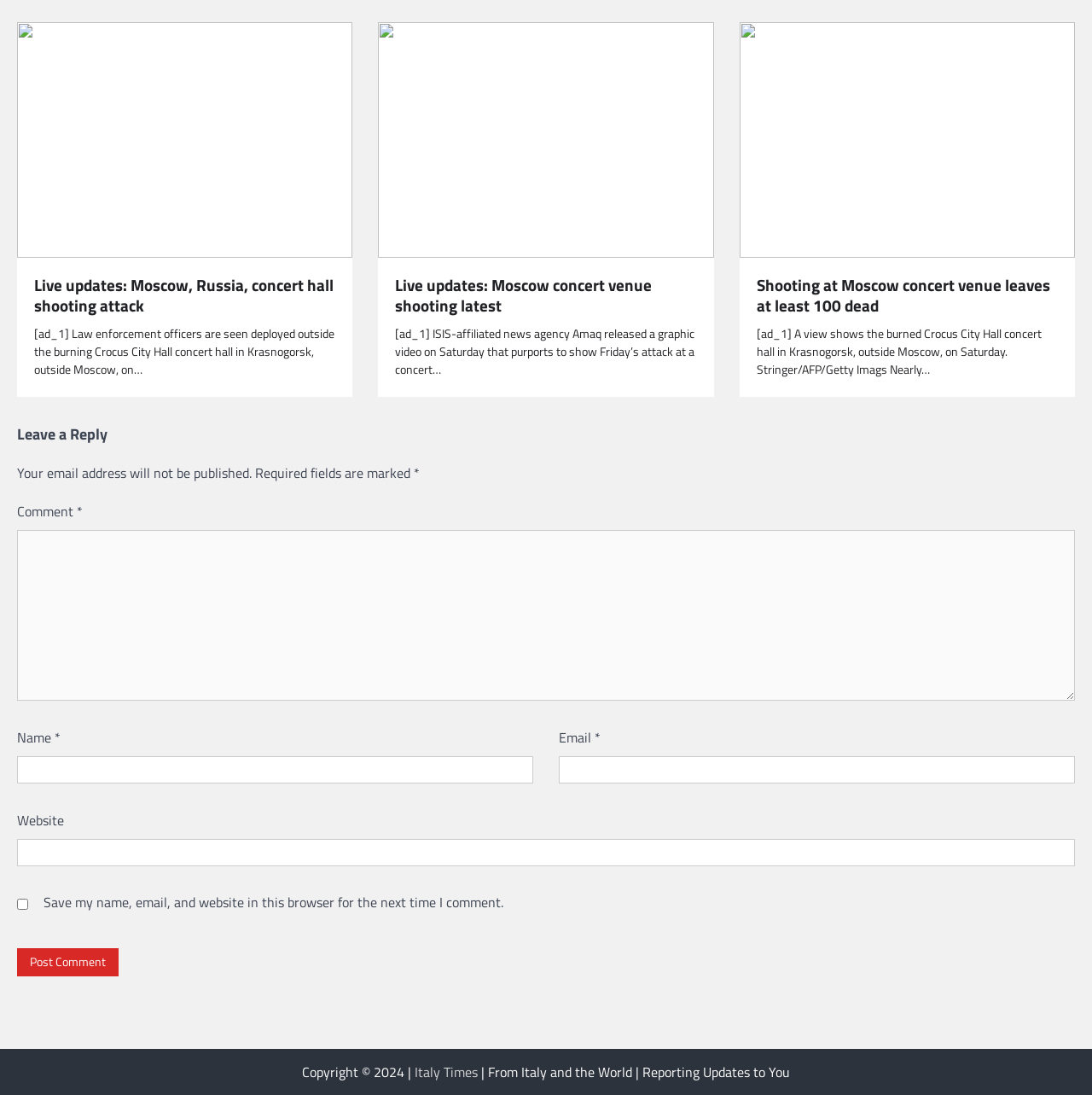How many links are there in the first article?
Answer briefly with a single word or phrase based on the image.

1